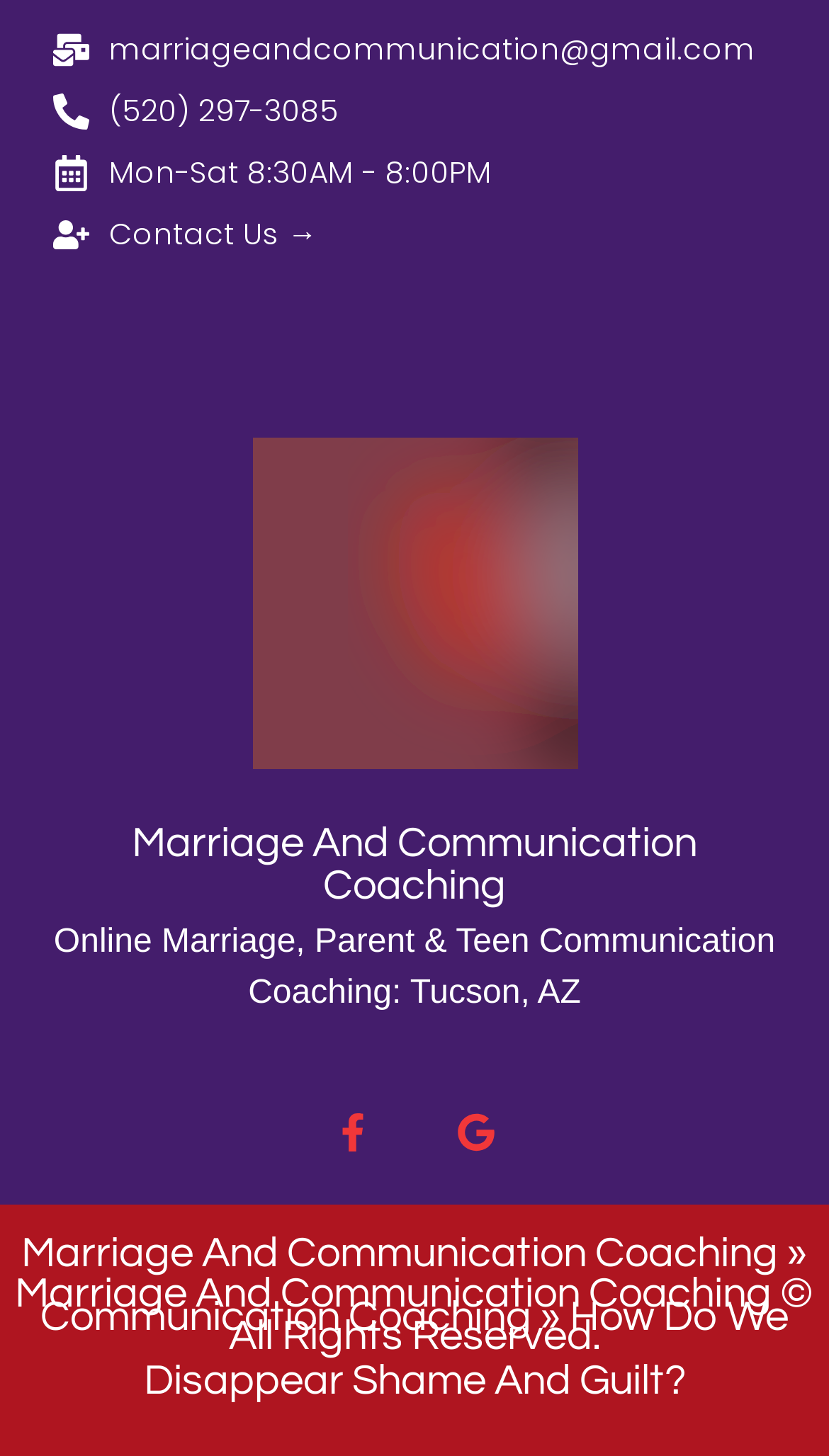Refer to the screenshot and answer the following question in detail:
What are the business hours?

I found the business hours by looking at the top section of the webpage, where the contact information is provided. The business hours are listed as 'Mon-Sat 8:30AM - 8:00PM'.